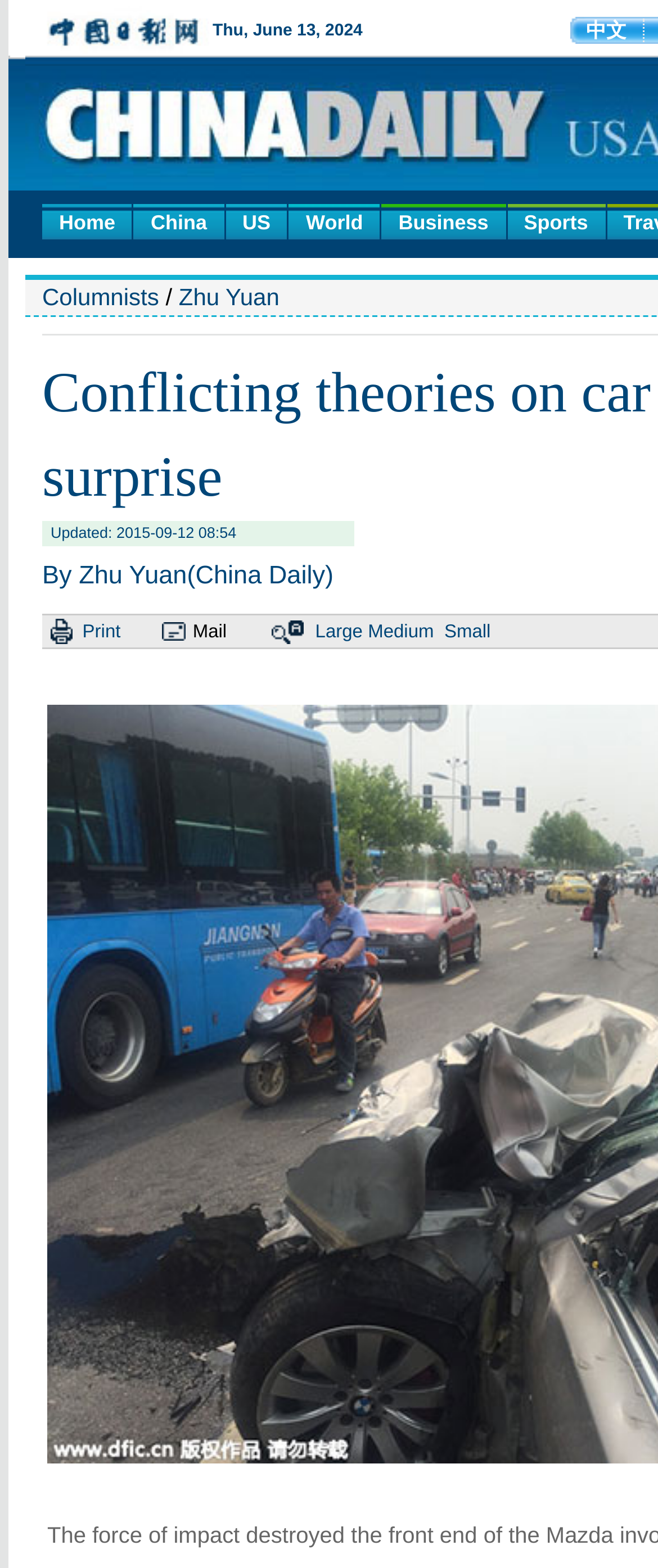Please indicate the bounding box coordinates for the clickable area to complete the following task: "print the article". The coordinates should be specified as four float numbers between 0 and 1, i.e., [left, top, right, bottom].

[0.125, 0.396, 0.183, 0.409]